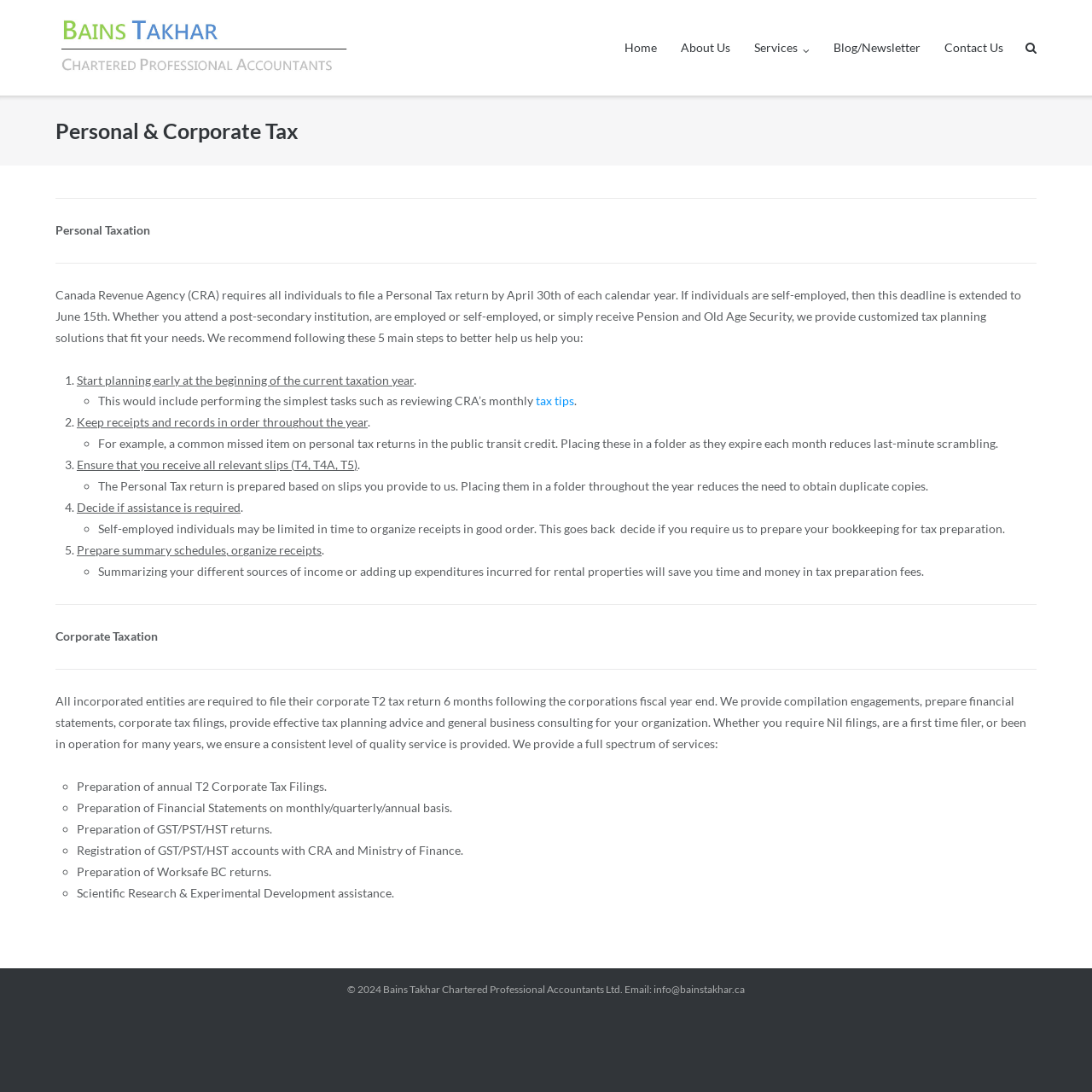Could you highlight the region that needs to be clicked to execute the instruction: "Click the Home link"?

[0.572, 0.0, 0.602, 0.088]